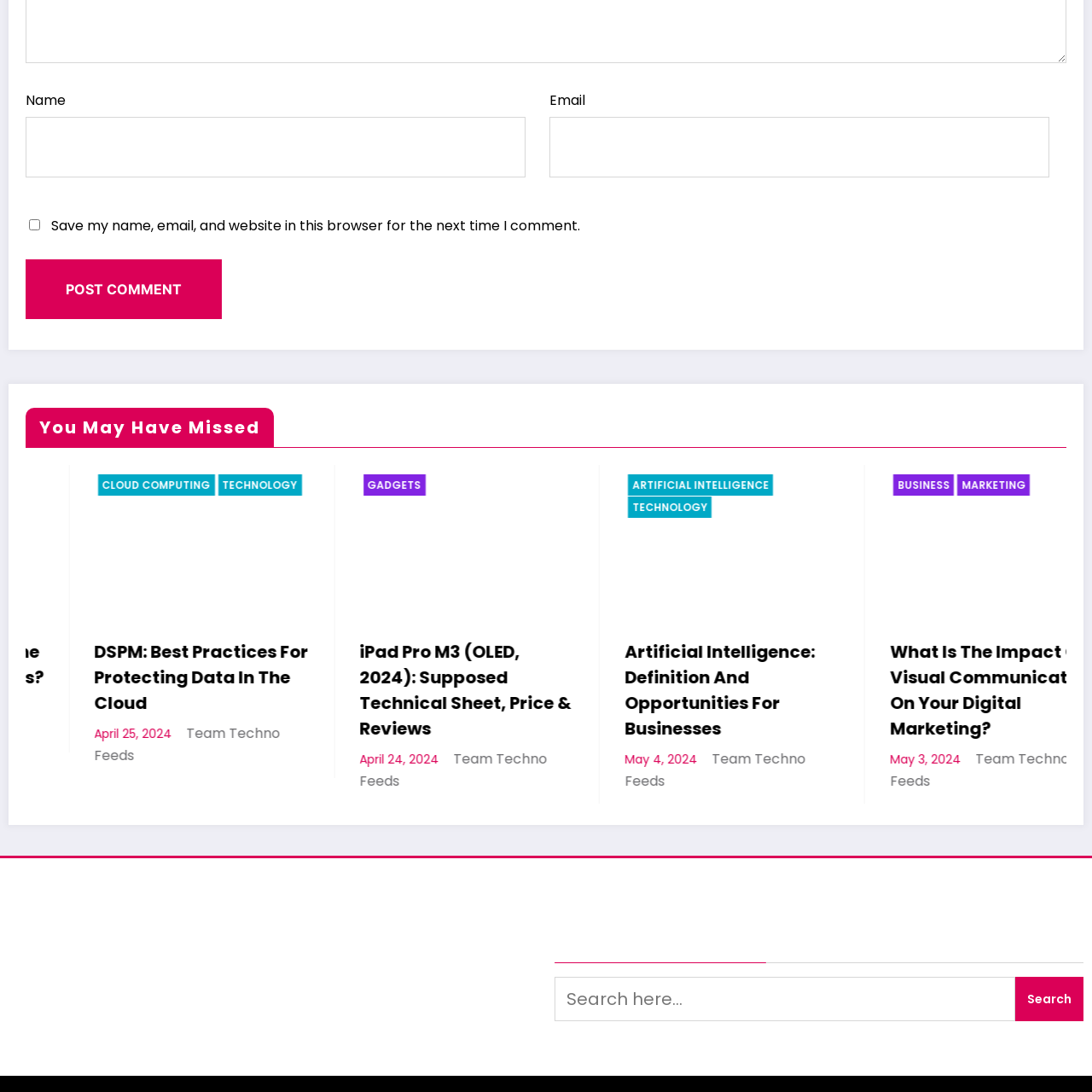Elaborate on the image enclosed by the red box with a detailed description.

The image showcases a visually striking icon representative of "Digital Marketing." This graphic likely embodies key themes associated with the digital marketing landscape, such as online advertising, social media engagement, and marketing analytics. It is positioned prominently within a section discussing recent trends or insights in the field, aimed at engaging readers interested in boosting their business strategies through effective digital marketing techniques. The clean design of the icon enhances the overall appeal, drawing attention to the importance of this modern approach in today's business environment.